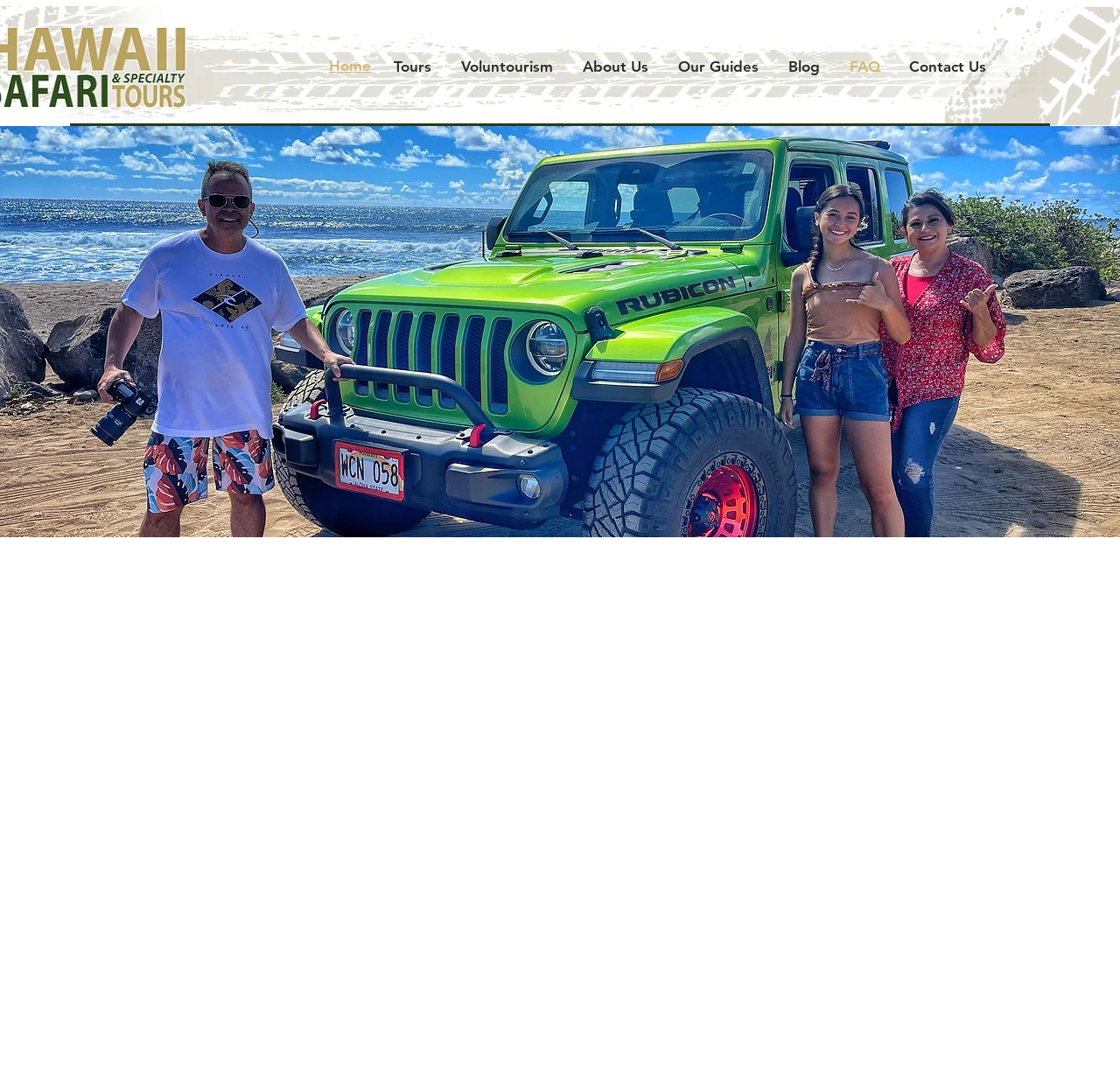Give a one-word or short phrase answer to the question: 
What is the company name?

Hawaii Jeep Tours